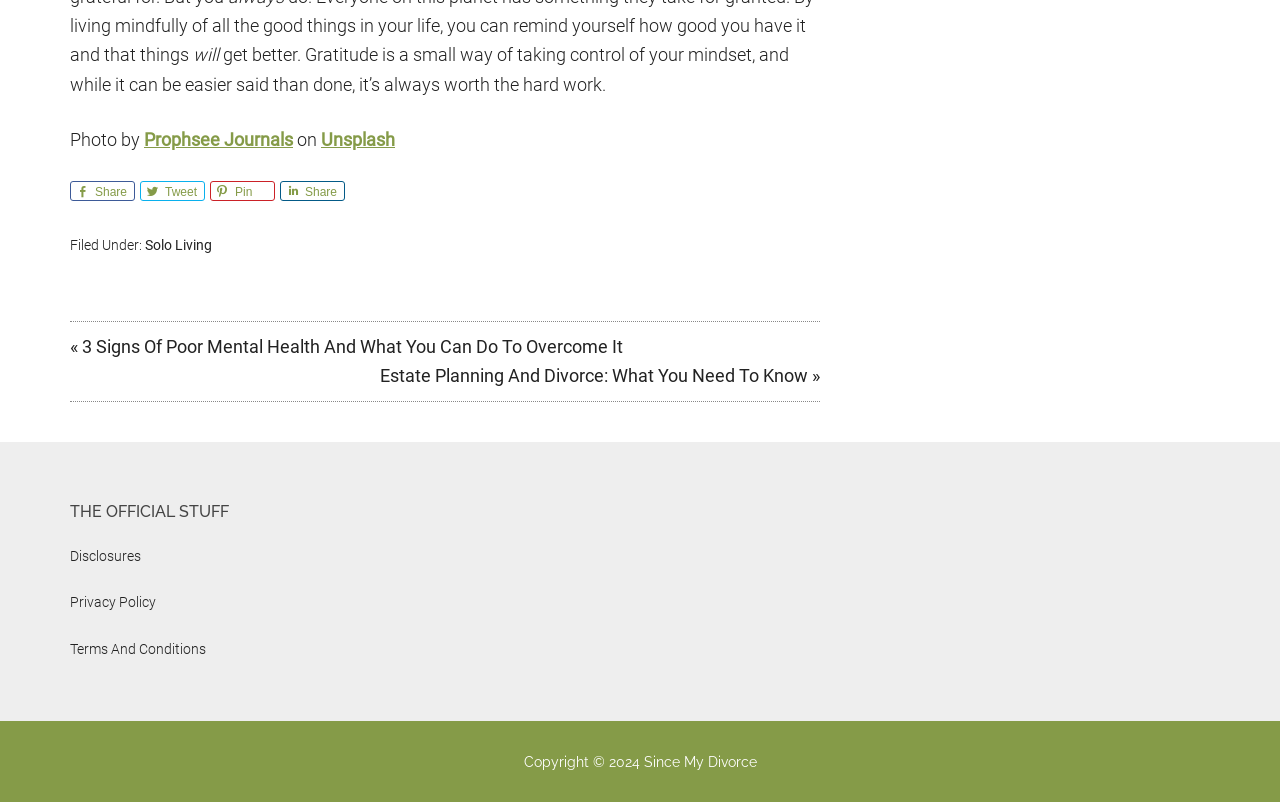Identify the bounding box coordinates of the area that should be clicked in order to complete the given instruction: "Read the previous article". The bounding box coordinates should be four float numbers between 0 and 1, i.e., [left, top, right, bottom].

[0.055, 0.419, 0.487, 0.445]